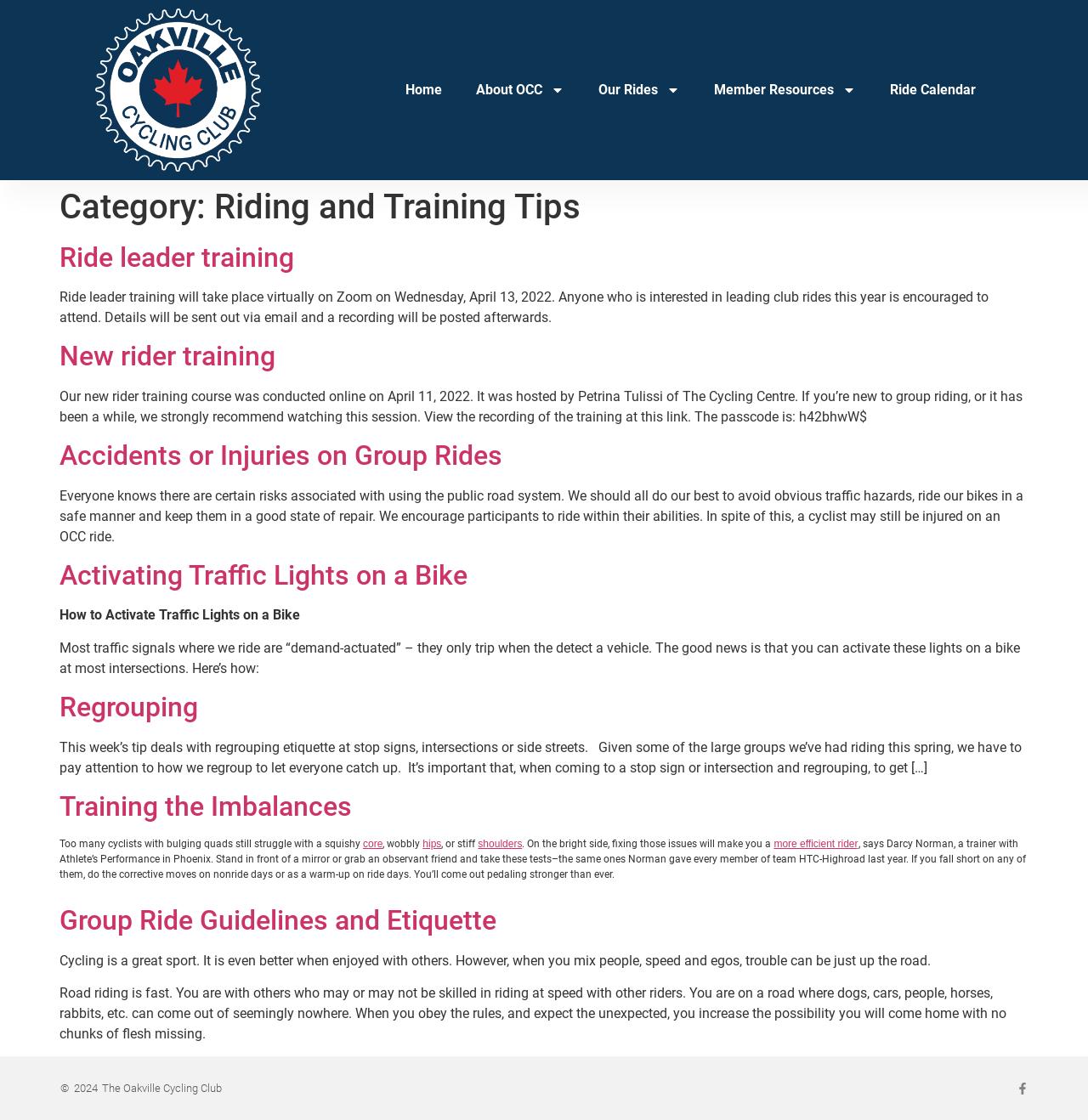Please determine the bounding box coordinates of the element to click on in order to accomplish the following task: "Click the Oakville Cycling Club Logo". Ensure the coordinates are four float numbers ranging from 0 to 1, i.e., [left, top, right, bottom].

[0.088, 0.008, 0.24, 0.153]